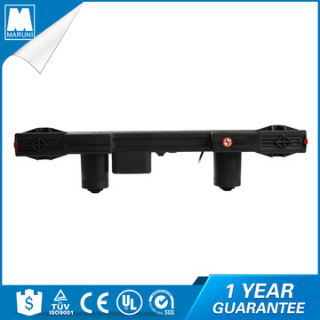What is the duration of the guarantee?
Using the image as a reference, answer with just one word or a short phrase.

1 Year